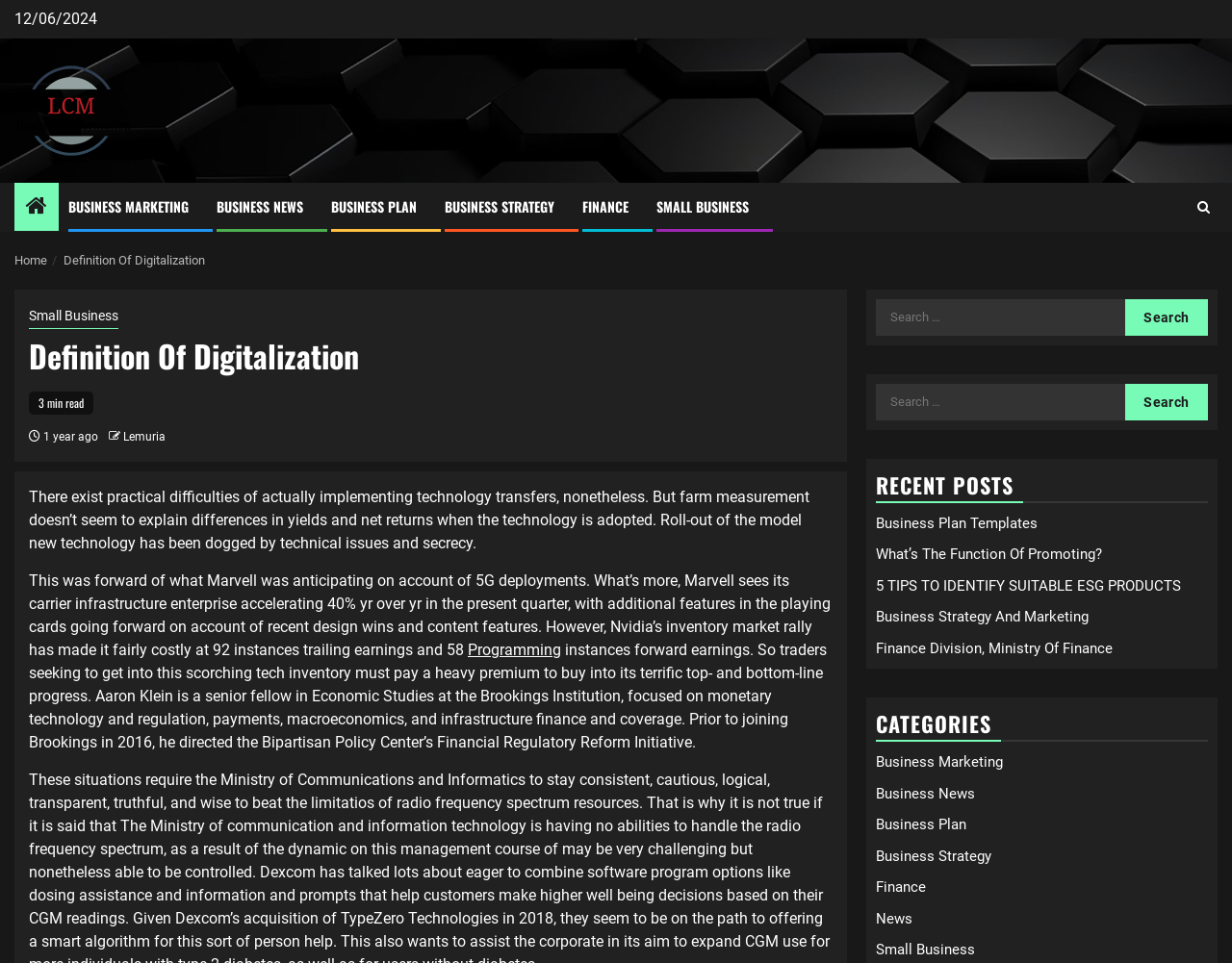What is the category of the link 'Business Plan Templates'?
Answer the question with as much detail as you can, using the image as a reference.

The link 'Business Plan Templates' is located under the heading 'RECENT POSTS', which can be found in the heading element with the text 'RECENT POSTS' and bounding box coordinates [0.711, 0.486, 0.98, 0.522].